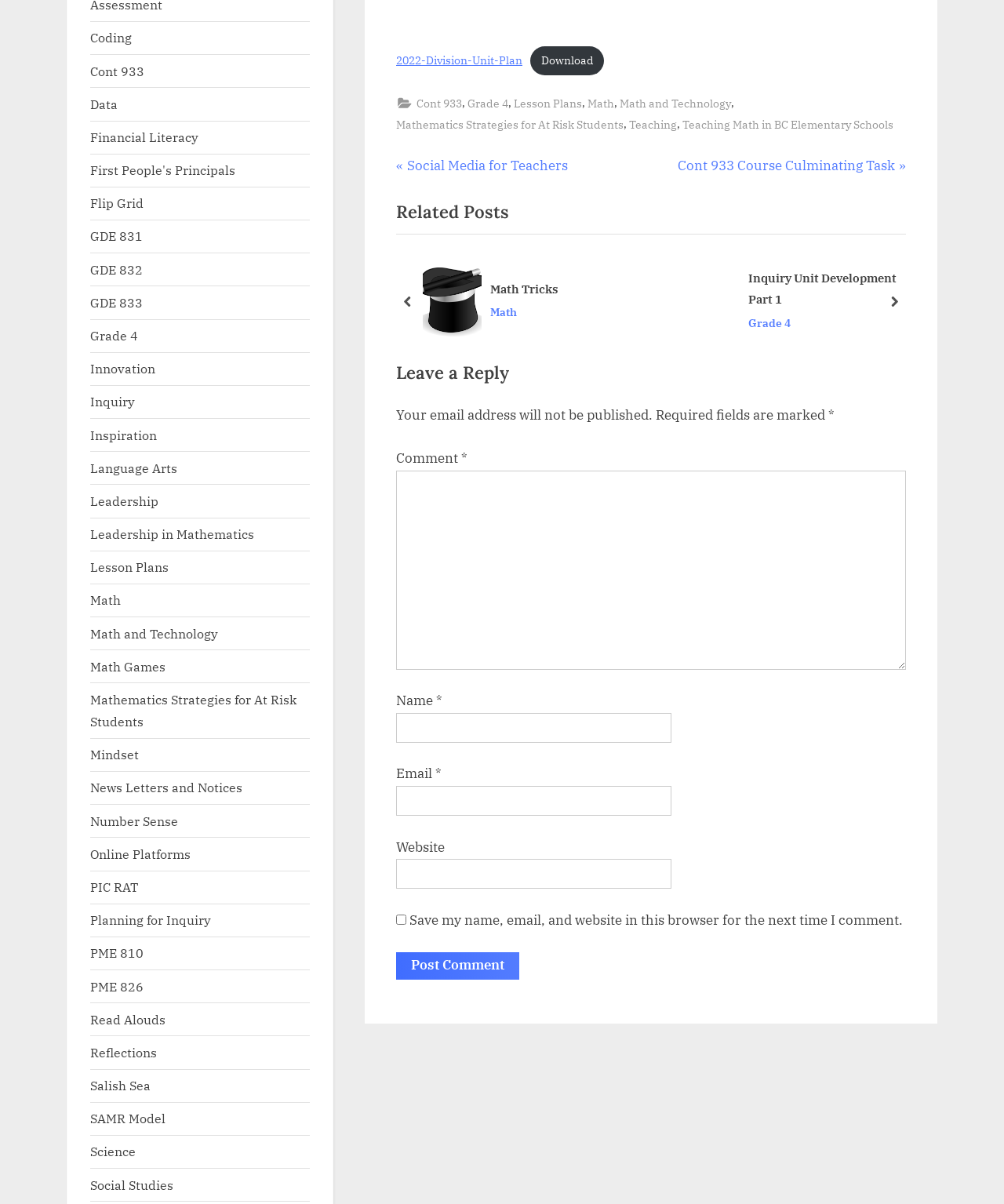How many related posts are there?
Please use the image to provide a one-word or short phrase answer.

6